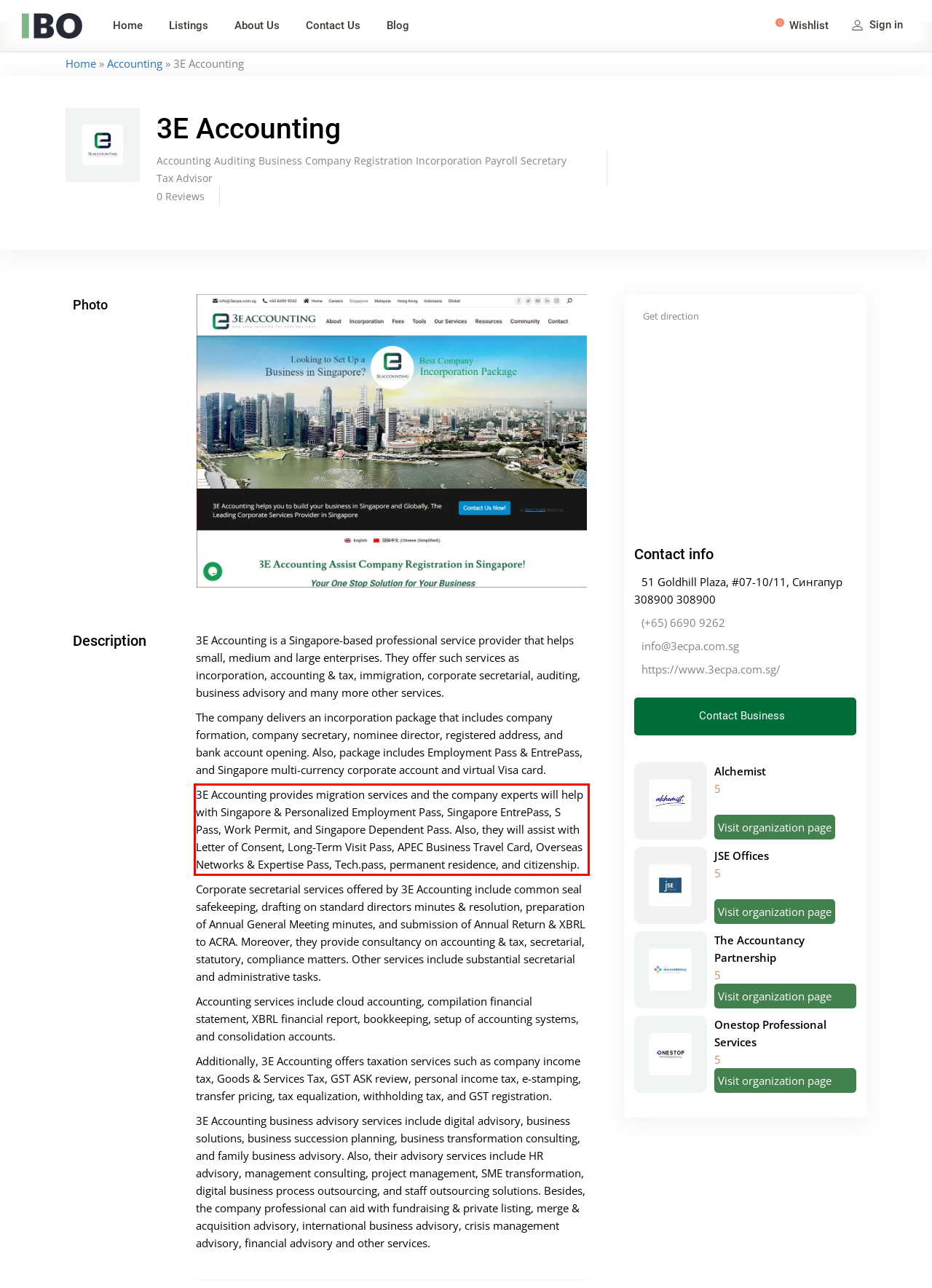From the given screenshot of a webpage, identify the red bounding box and extract the text content within it.

3E Accounting provides migration services and the company experts will help with Singapore & Personalized Employment Pass, Singapore EntrePass, S Pass, Work Permit, and Singapore Dependent Pass. Also, they will assist with Letter of Consent, Long-Term Visit Pass, APEC Business Travel Card, Overseas Networks & Expertise Pass, Tech.pass, permanent residence, and citizenship.